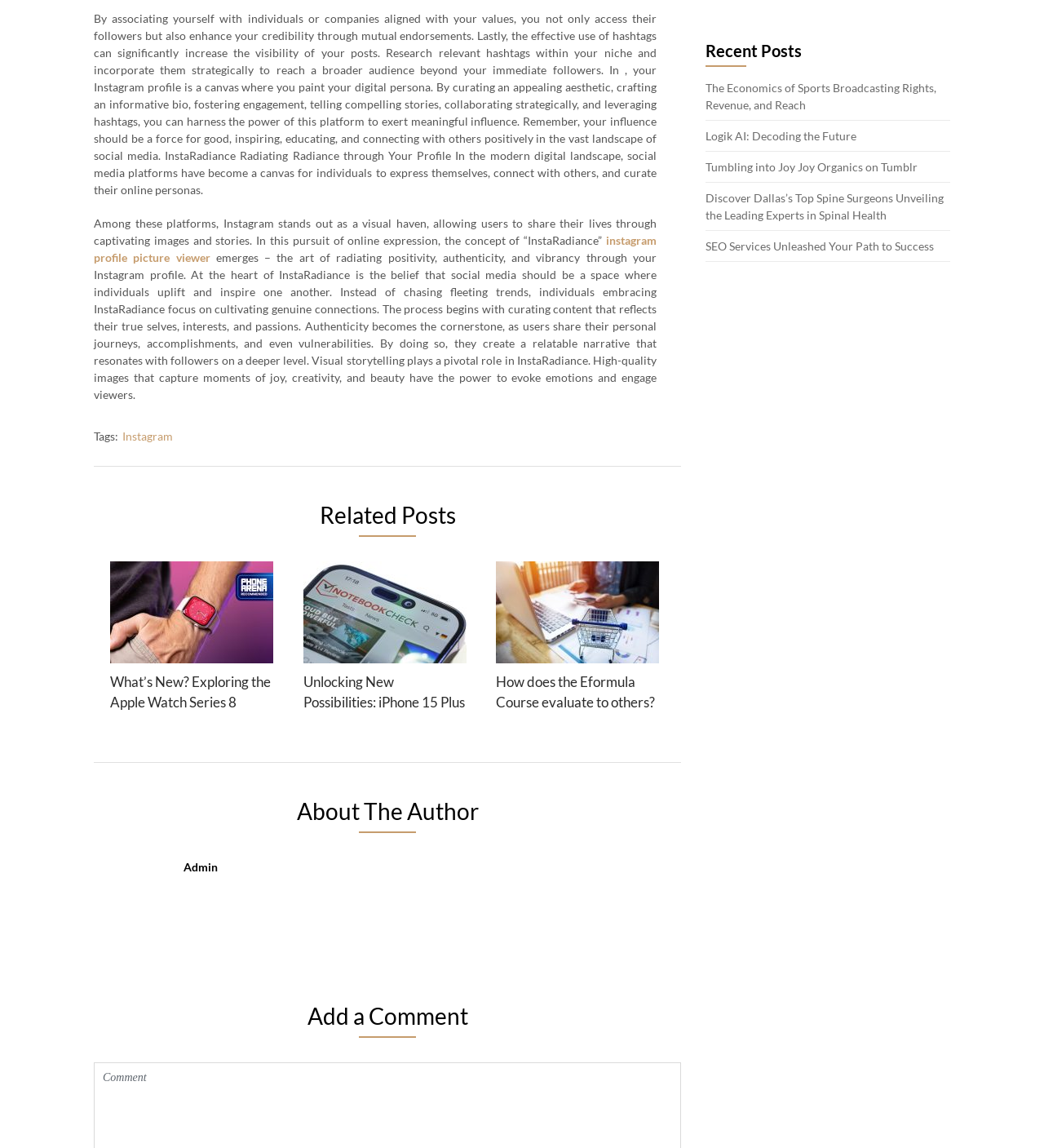Based on the element description: "Logik AI: Decoding the Future", identify the bounding box coordinates for this UI element. The coordinates must be four float numbers between 0 and 1, listed as [left, top, right, bottom].

[0.676, 0.112, 0.82, 0.124]